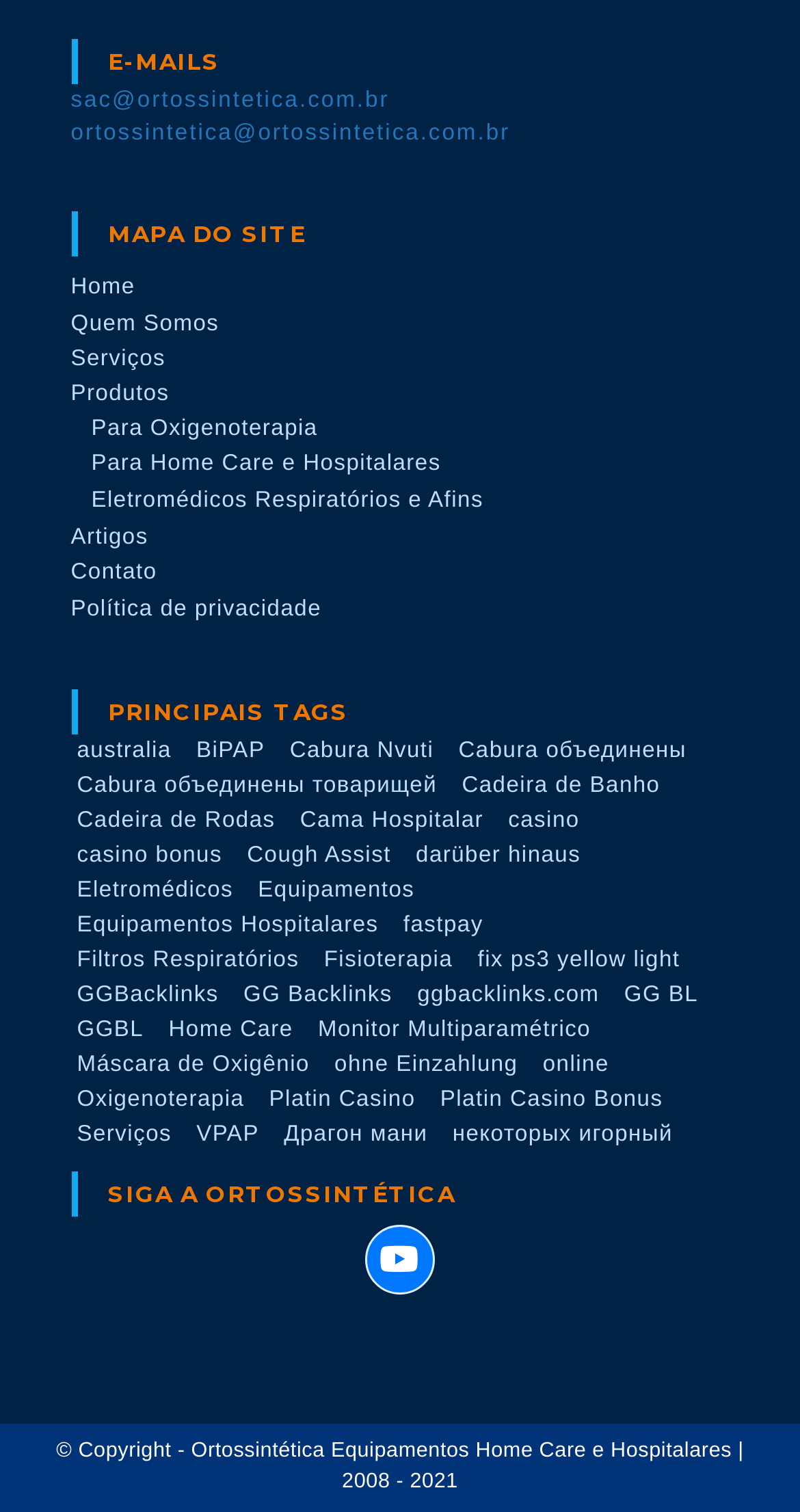Given the description of the UI element: "Para Home Care e Hospitalares", predict the bounding box coordinates in the form of [left, top, right, bottom], with each value being a float between 0 and 1.

[0.114, 0.299, 0.551, 0.315]